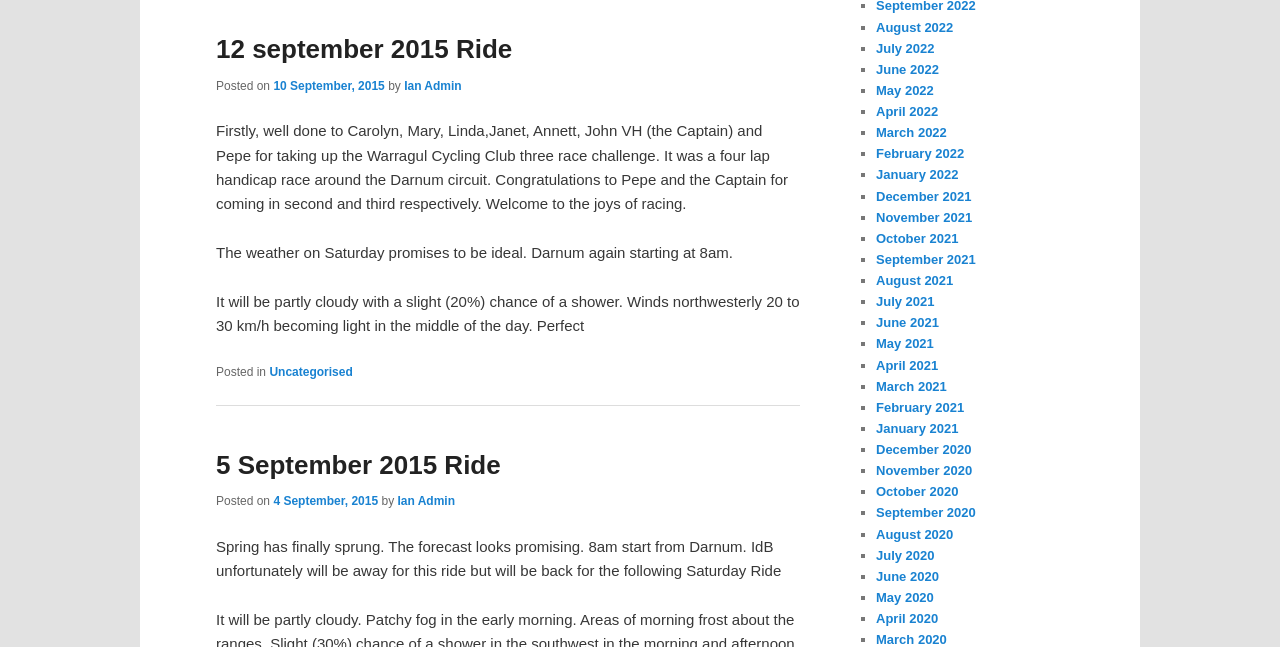What is the weather forecast for Saturday?
Please provide a single word or phrase based on the screenshot.

Partly cloudy